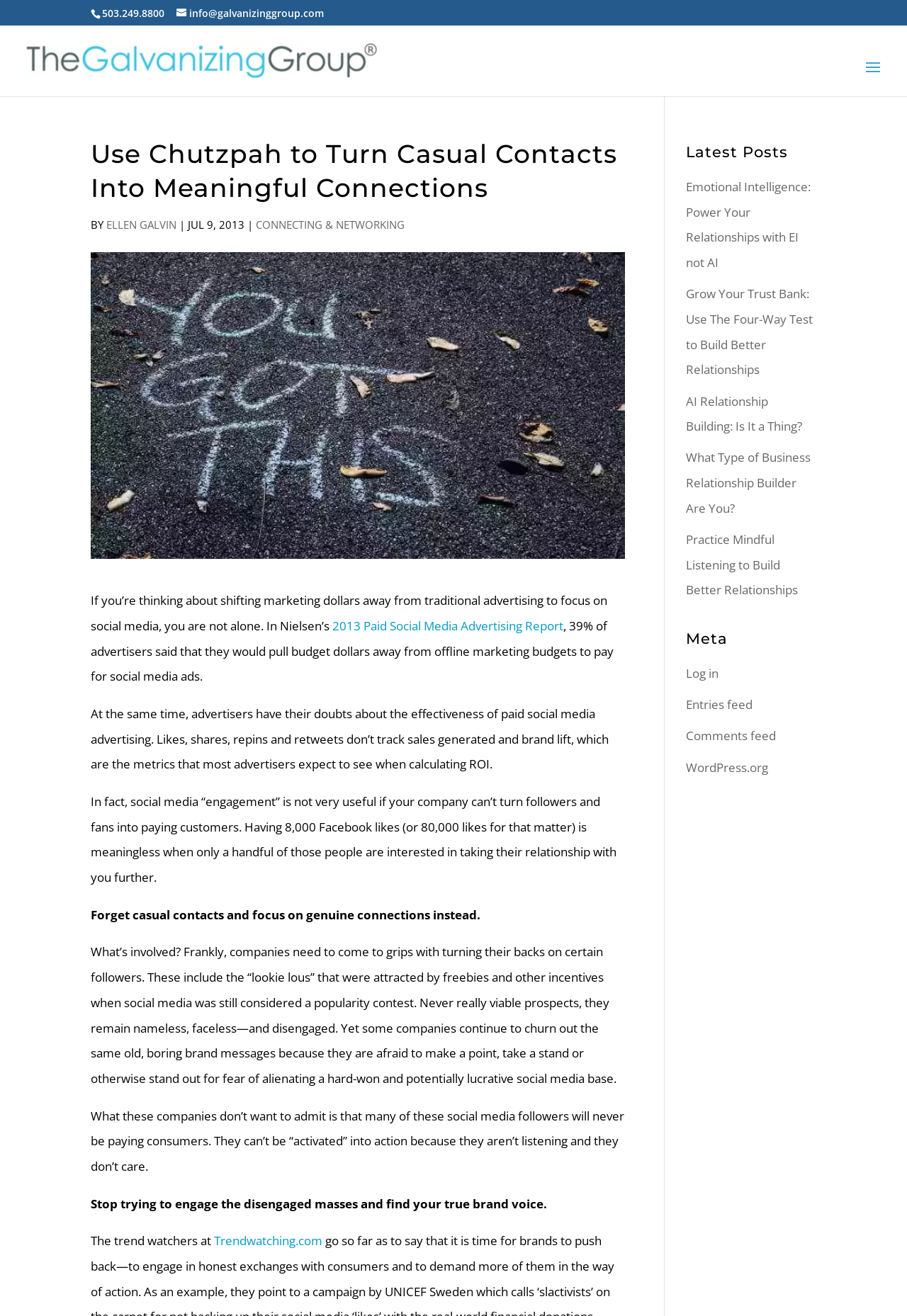Please indicate the bounding box coordinates for the clickable area to complete the following task: "Learn more about CONNECTING & NETWORKING". The coordinates should be specified as four float numbers between 0 and 1, i.e., [left, top, right, bottom].

[0.282, 0.165, 0.446, 0.176]